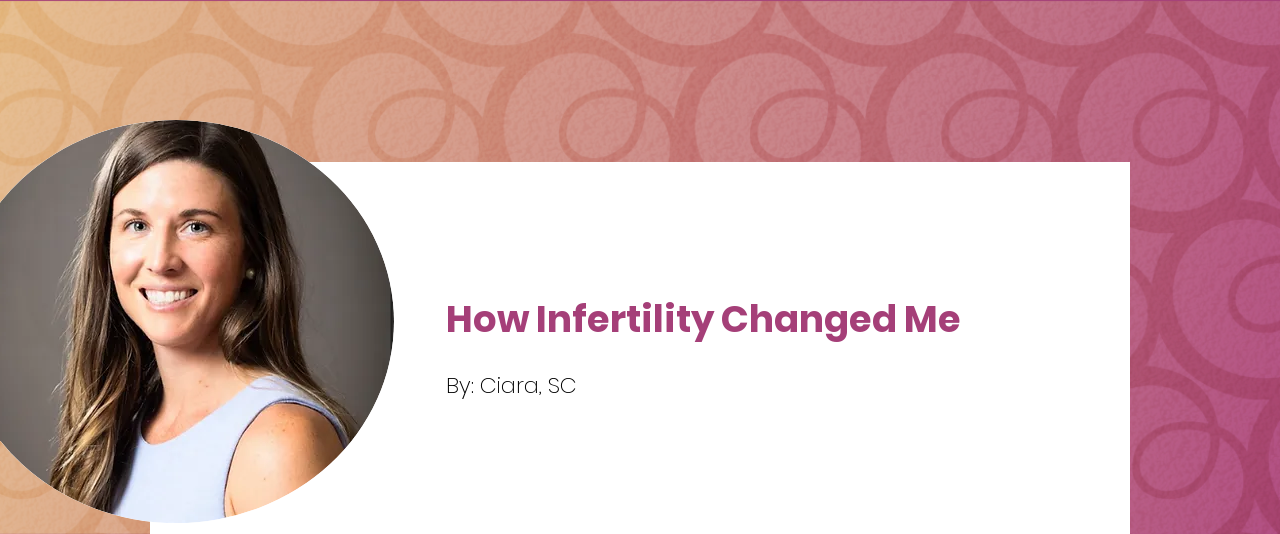What is the dominant color of the background in the image?
Please provide a comprehensive answer to the question based on the webpage screenshot.

The caption describes the background as 'stylish, softly textured pink', indicating that pink is the primary color of the background, and it has a soft and textured quality to it.